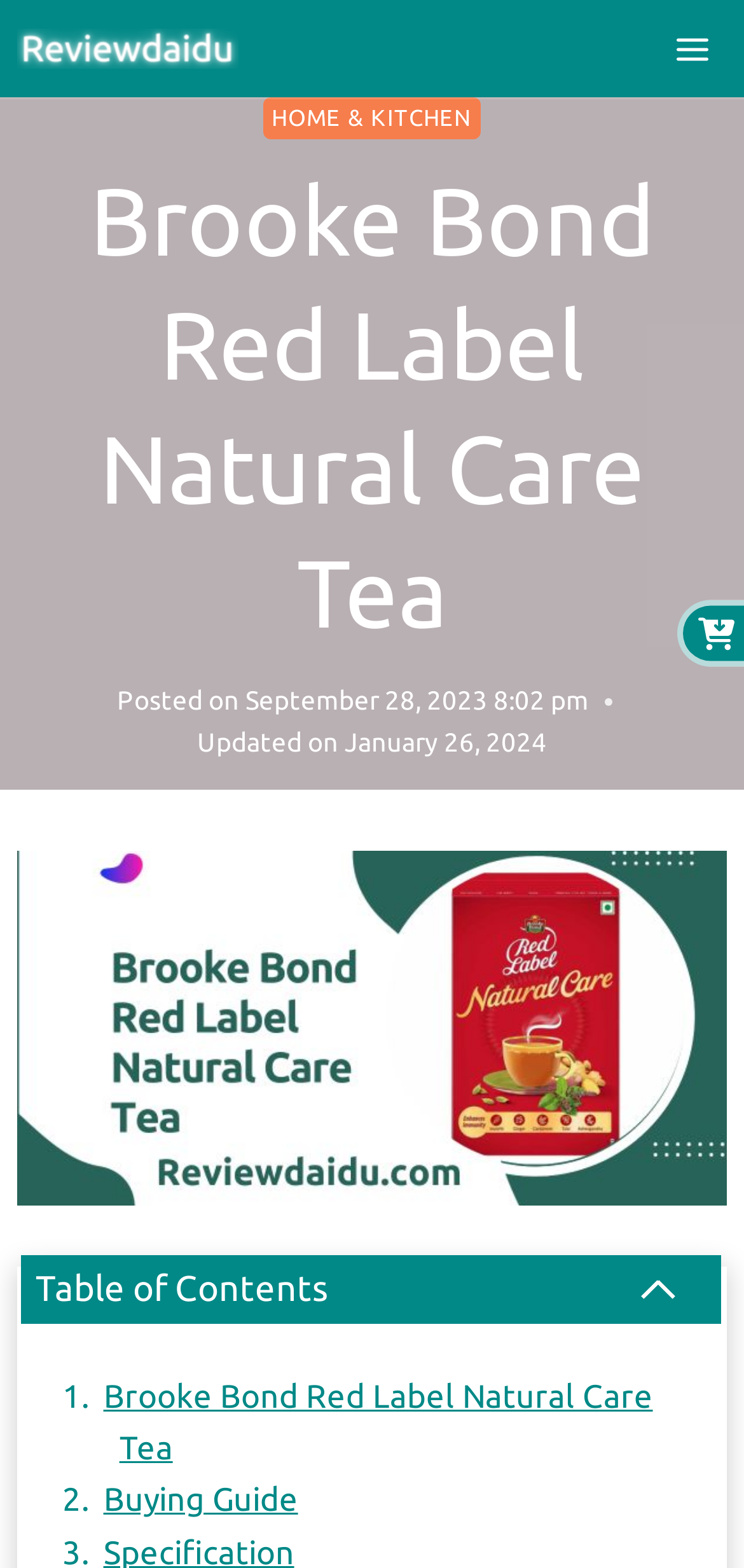Please analyze the image and give a detailed answer to the question:
What is the position of the image of the tea product?

I found the answer by looking at the image element with the bounding box coordinate of [0.023, 0.542, 0.977, 0.769]. The image is located below the heading element 'Brooke Bond Red Label Natural Care Tea'.